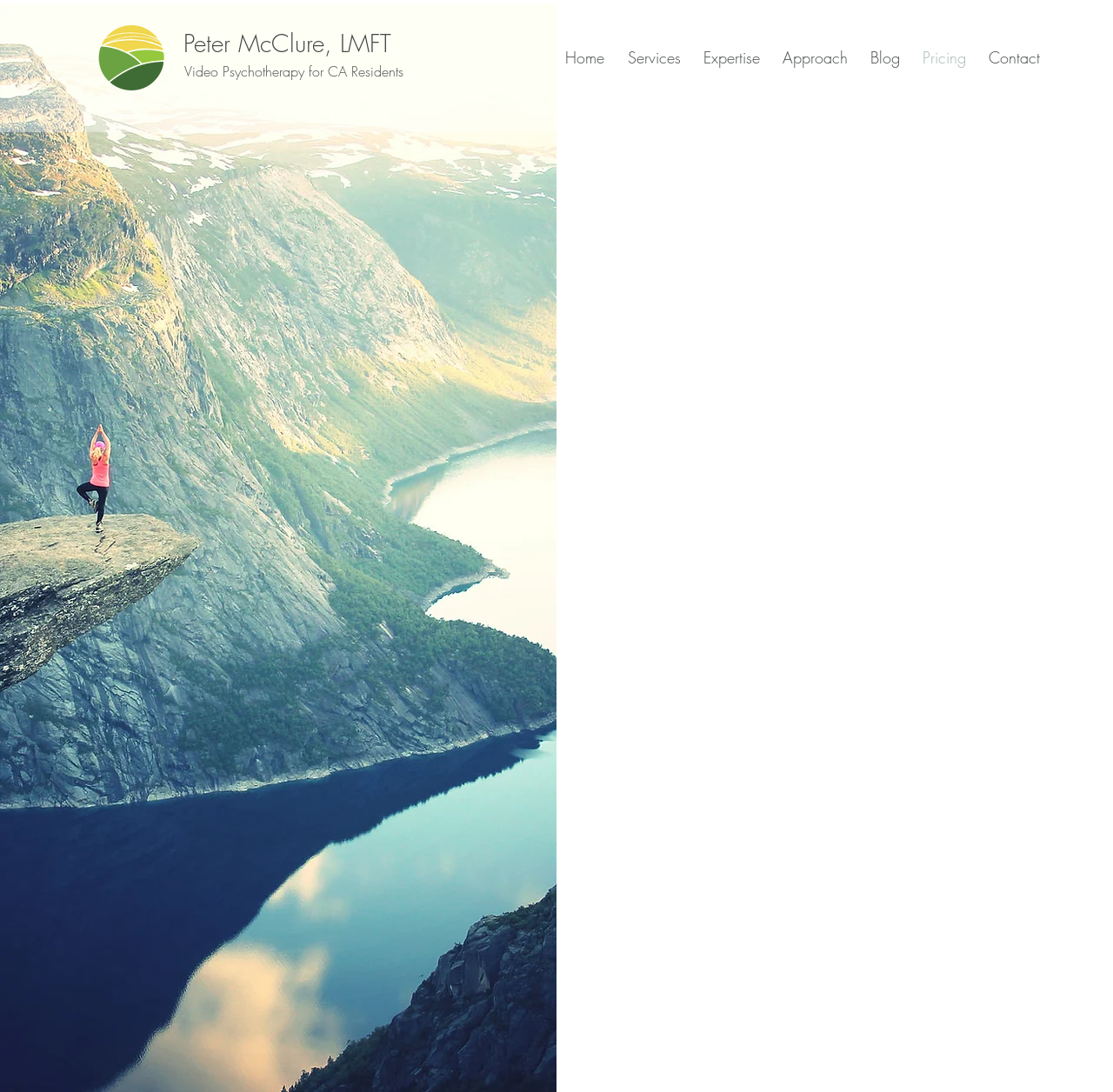Identify the bounding box coordinates for the element that needs to be clicked to fulfill this instruction: "Go to Home". Provide the coordinates in the format of four float numbers between 0 and 1: [left, top, right, bottom].

[0.497, 0.033, 0.553, 0.072]